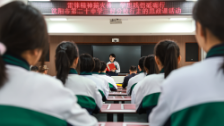What is the teacher likely doing?
Provide a one-word or short-phrase answer based on the image.

Presenting information